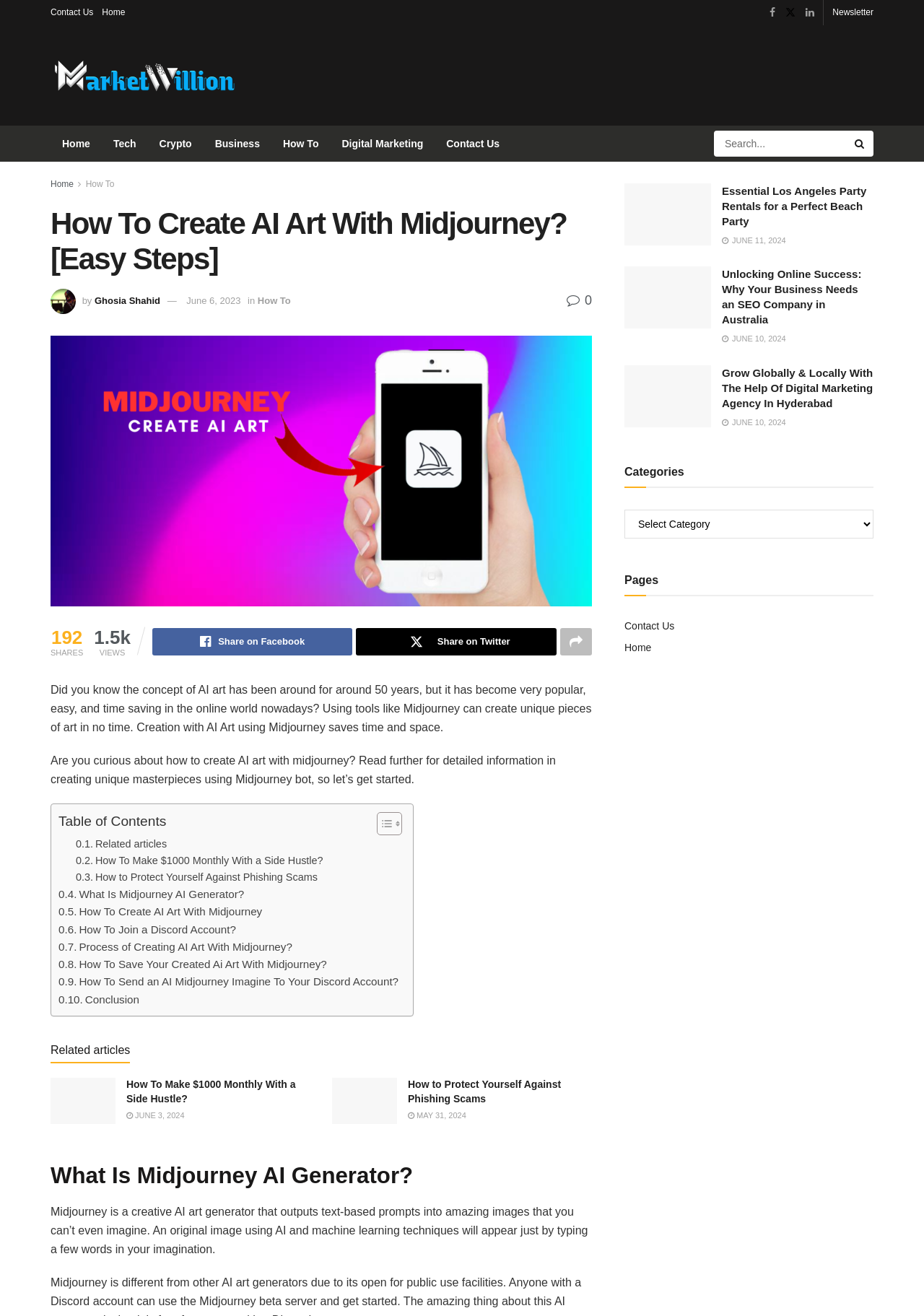Give a comprehensive overview of the webpage, including key elements.

This webpage is about creating AI art with Midjourney, a creative AI art generator. At the top, there are several links to navigate to different sections of the website, including "Contact Us", "Home", and "Newsletter". Below these links, there is a search bar with a search button.

The main content of the webpage is divided into several sections. The first section has a heading "How To Create AI Art With Midjourney?" and a brief introduction to Midjourney. Below this, there is an image and some text about the author of the article.

The next section provides an overview of the concept of AI art and how Midjourney can be used to create unique pieces of art. This section also includes some social media sharing links and a view count.

Following this, there is a table of contents that outlines the different sections of the article, including "What Is Midjourney AI Generator?", "How To Create AI Art With Midjourney", and "Conclusion".

The main article content is divided into several sections, each with a heading and a brief description of the topic. There are also several related articles listed at the bottom of the webpage, each with a heading, a brief description, and an image.

On the right side of the webpage, there are several links to other articles, including "How To Make $1000 Monthly With a Side Hustle?", "How to Protect Yourself Against Phishing Scams", and "What Is Midjourney AI Generator?". Each of these links has a corresponding image and a brief description.

Overall, the webpage is well-organized and easy to navigate, with clear headings and concise descriptions of each section.